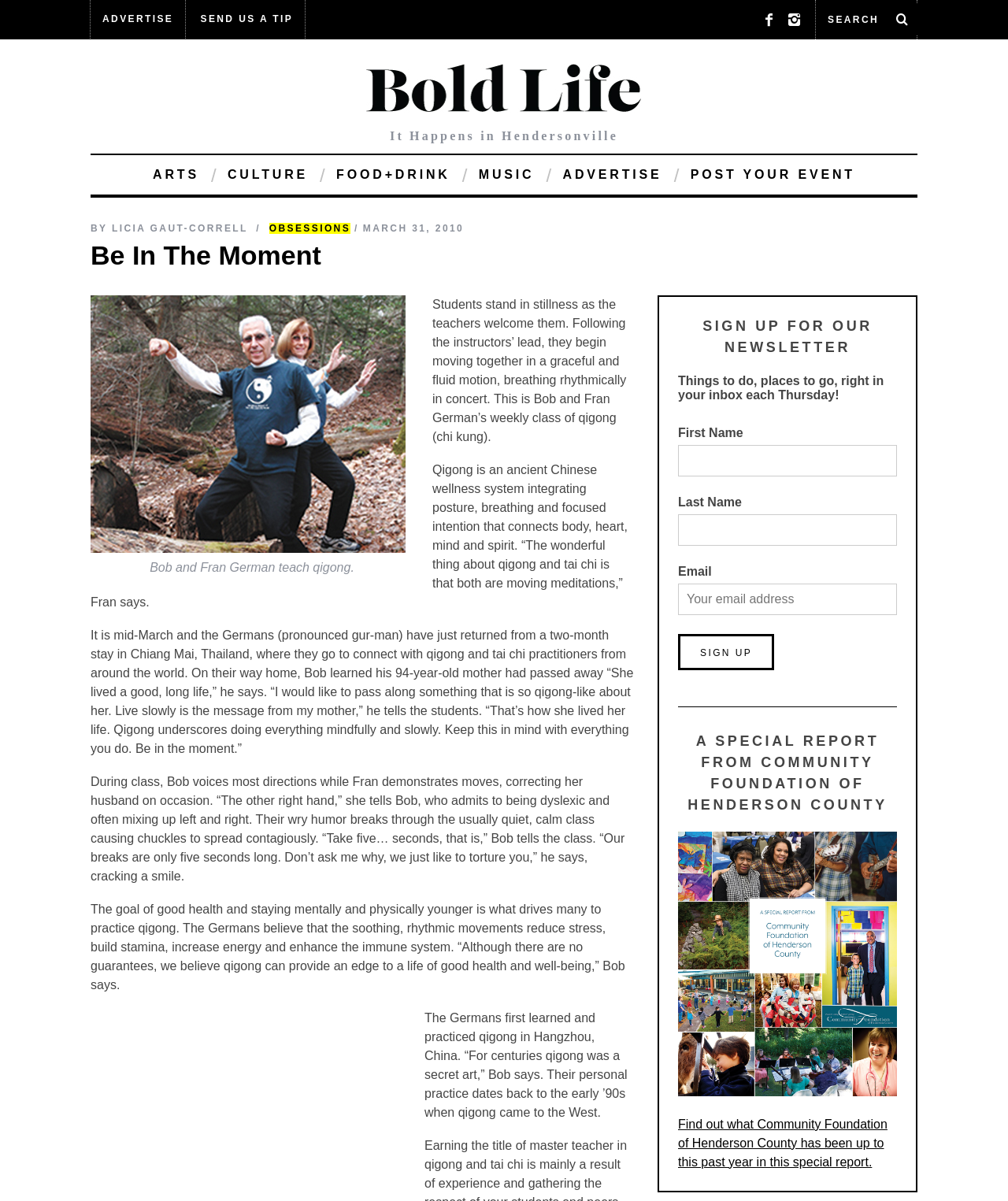Please reply with a single word or brief phrase to the question: 
What is the purpose of the newsletter signup?

To receive updates on things to do and places to go